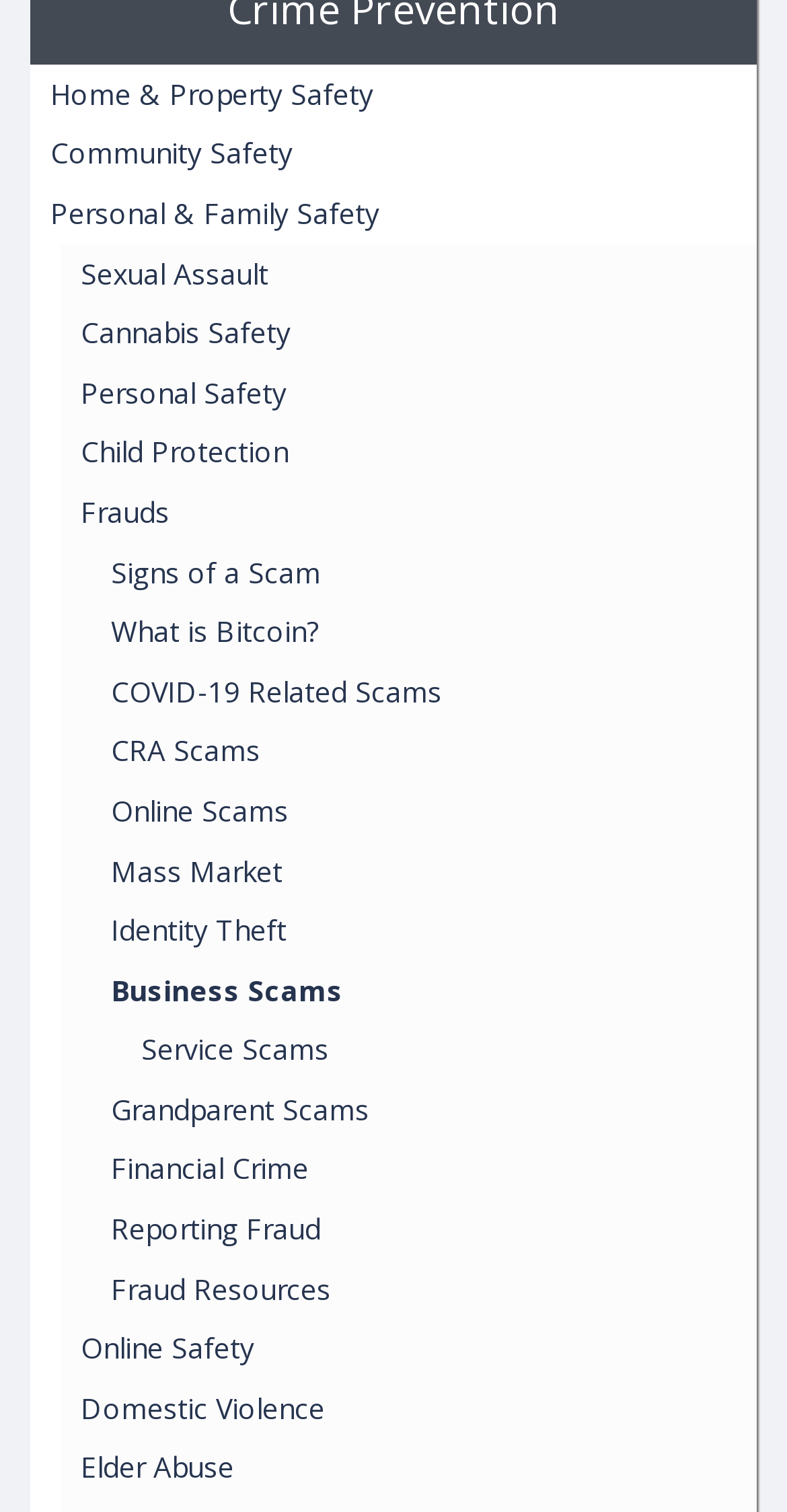Are there any resources for reporting fraud?
Please respond to the question with a detailed and informative answer.

The webpage has a link titled 'Reporting Fraud', which suggests that there are resources available for reporting fraud. This link is located among other links related to fraud and scams, indicating that it is a relevant topic on the webpage.